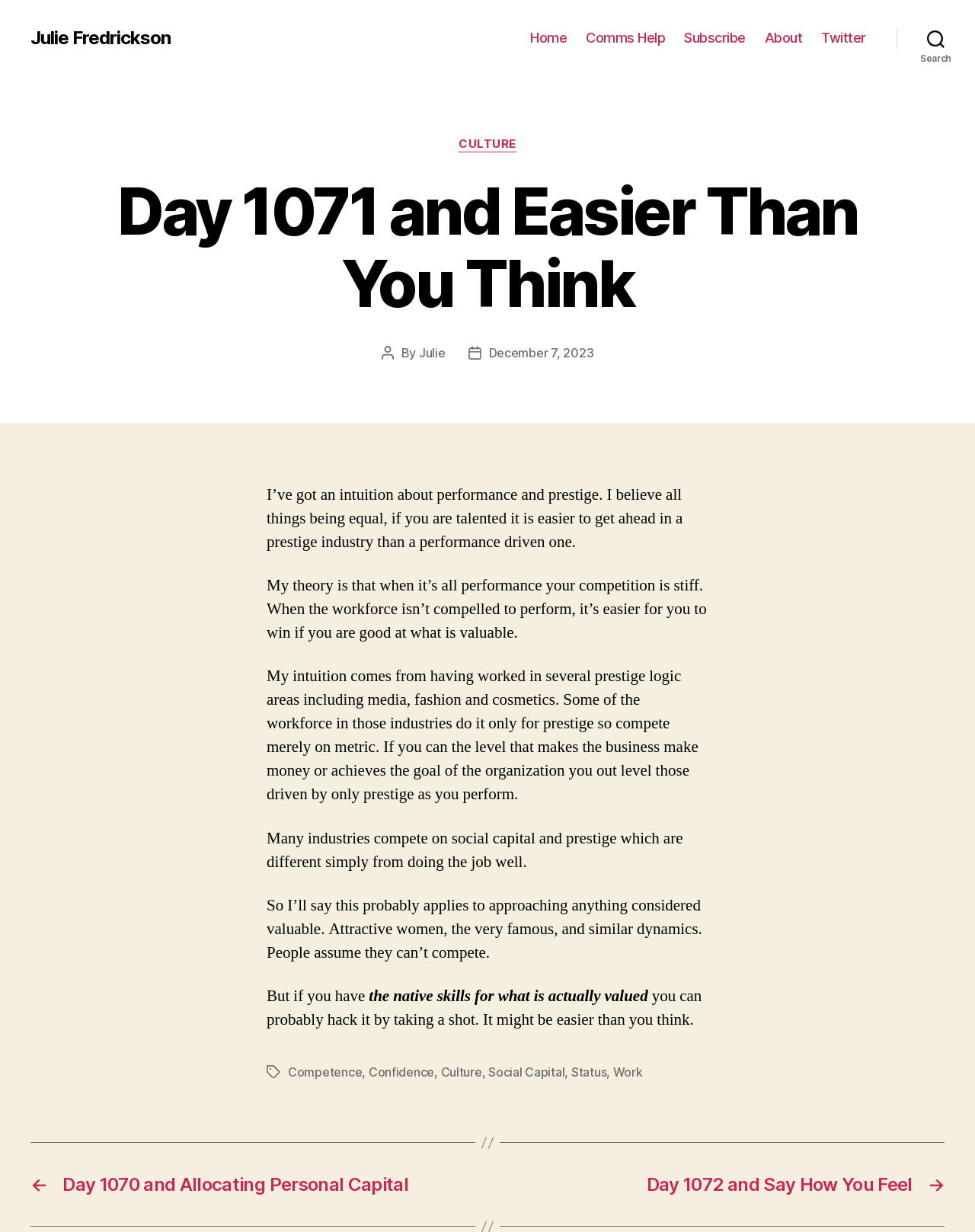Determine the bounding box for the UI element as described: "Comms Help". The coordinates should be represented as four float numbers between 0 and 1, formatted as [left, top, right, bottom].

[0.601, 0.024, 0.682, 0.038]